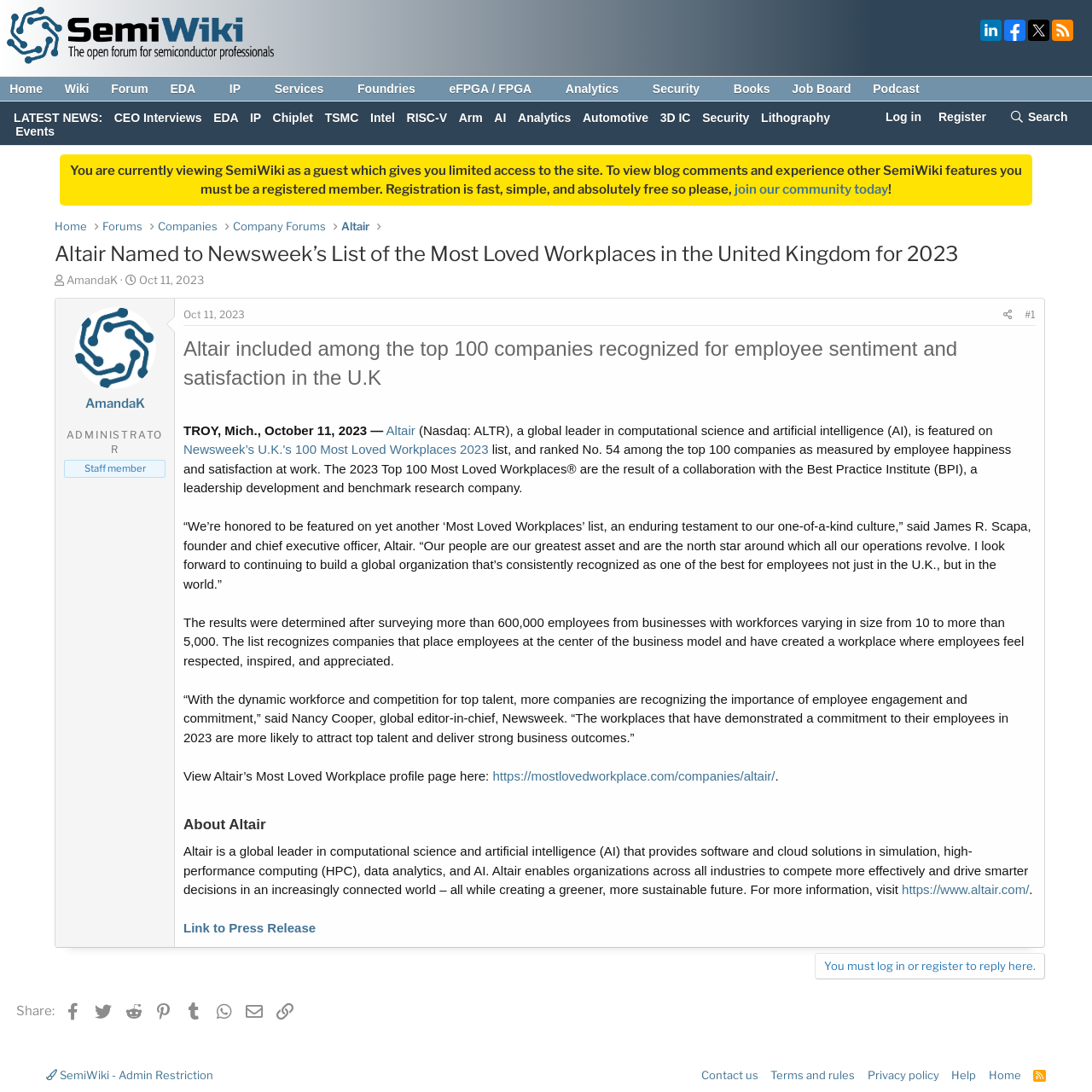Please predict the bounding box coordinates of the element's region where a click is necessary to complete the following instruction: "Visit the 'Home' page". The coordinates should be represented by four float numbers between 0 and 1, i.e., [left, top, right, bottom].

[0.0, 0.075, 0.048, 0.087]